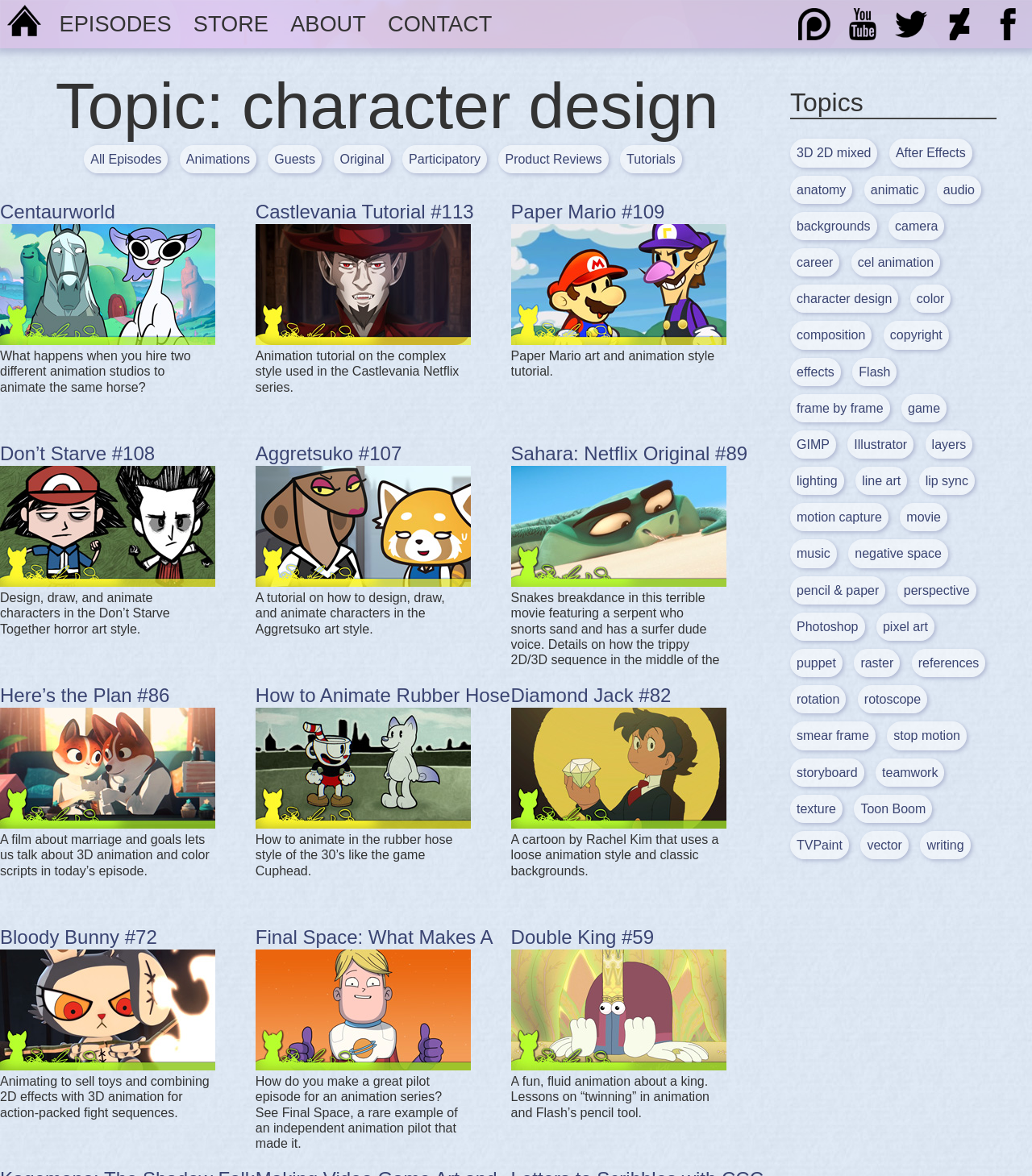Determine the main headline from the webpage and extract its text.

Topic: character design